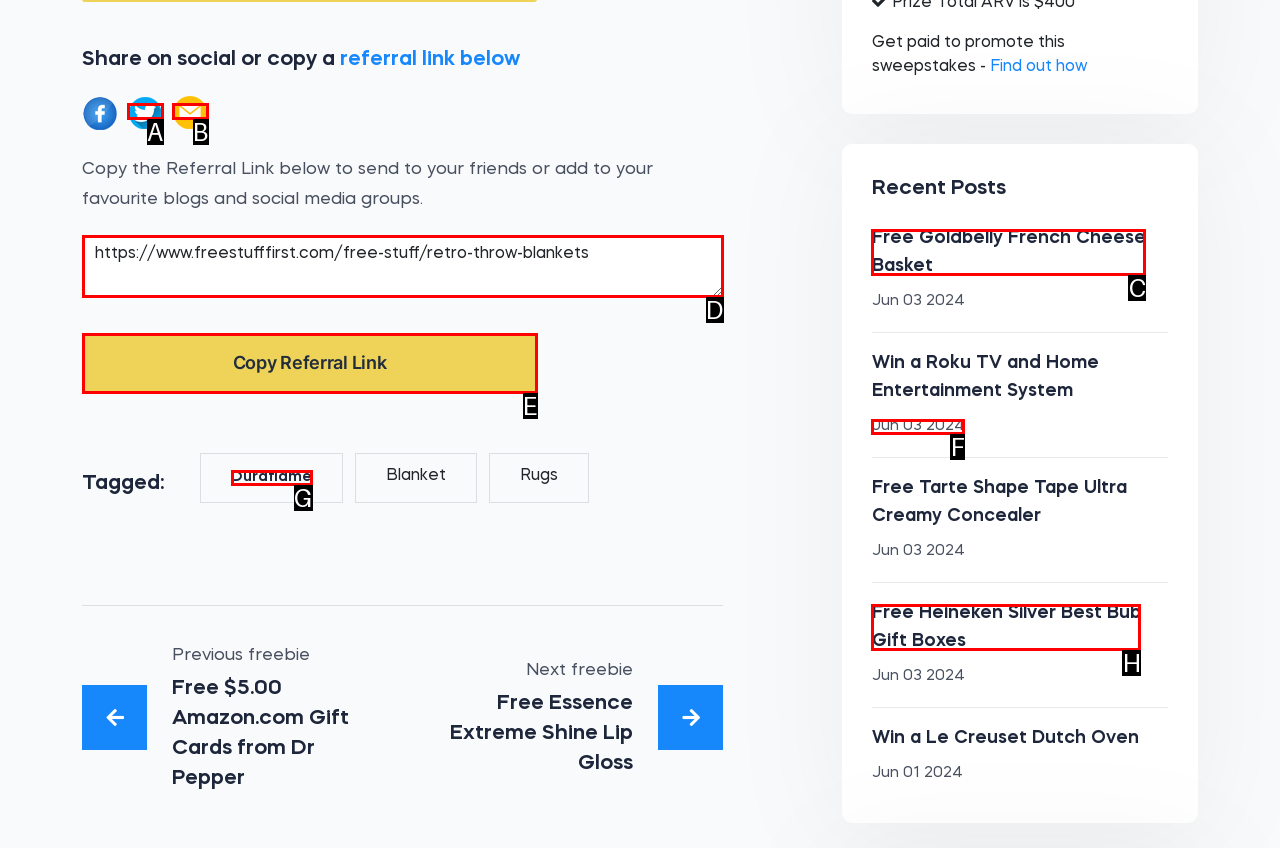Determine which HTML element fits the description: alt="Nidhra Logo". Answer with the letter corresponding to the correct choice.

None